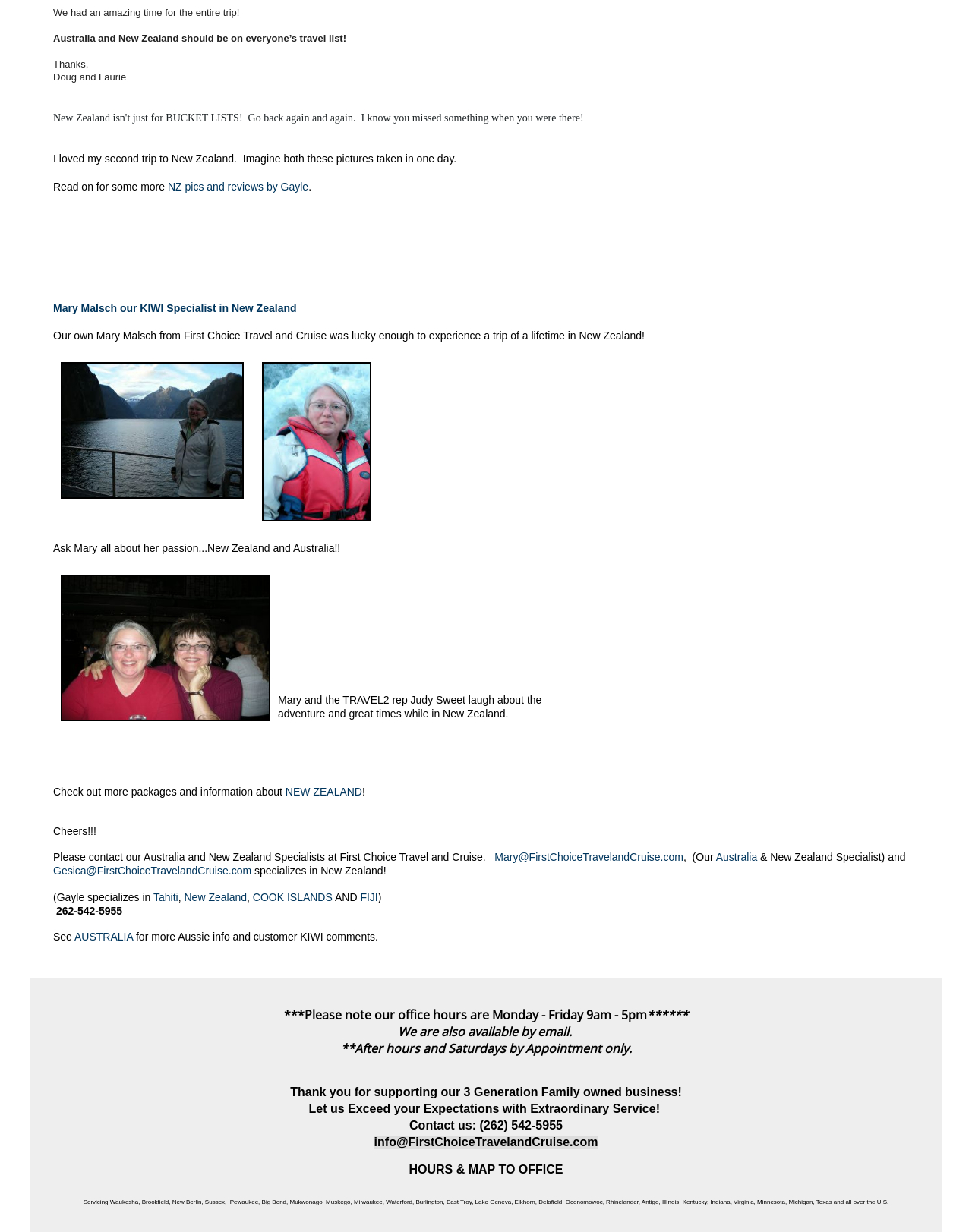Please find the bounding box coordinates of the element's region to be clicked to carry out this instruction: "Check out more packages and information about New Zealand".

[0.294, 0.638, 0.373, 0.648]